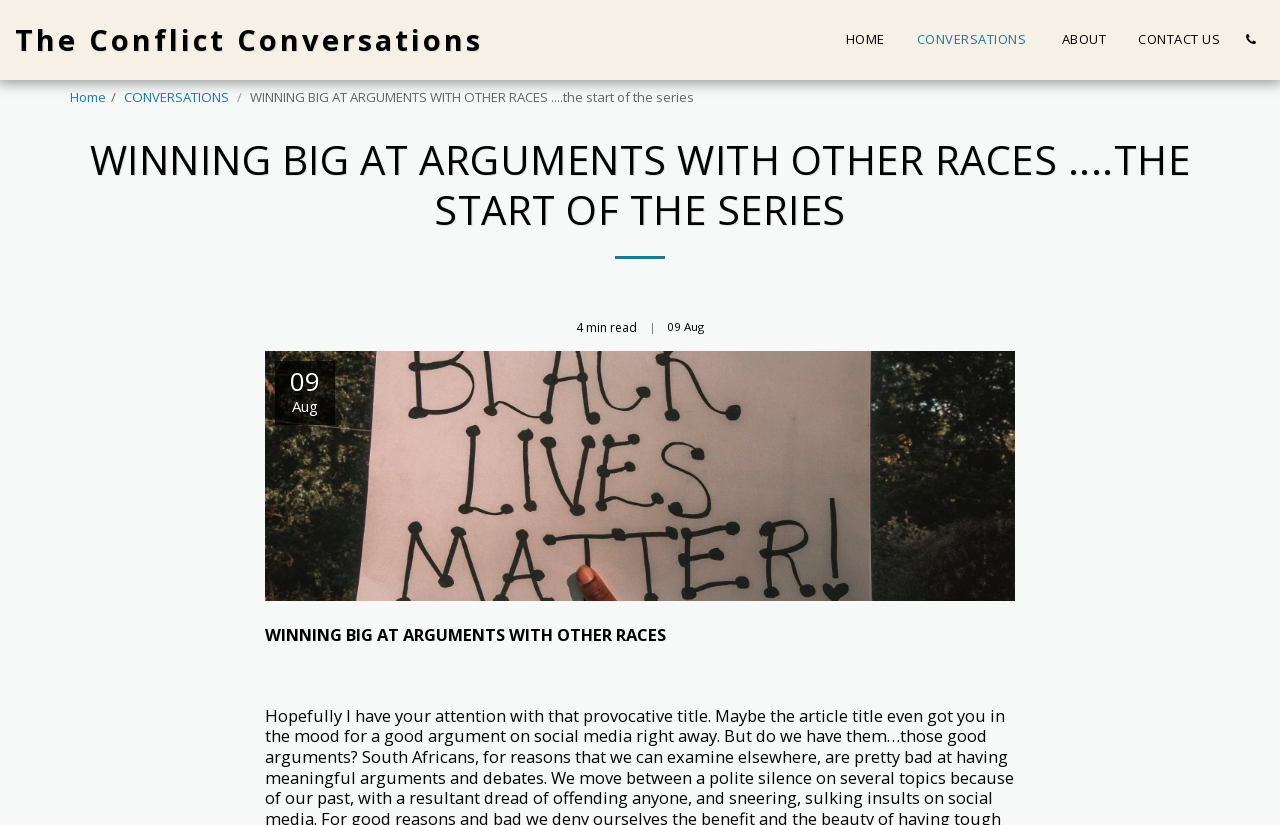Extract the bounding box coordinates for the UI element described by the text: "Home". The coordinates should be in the form of [left, top, right, bottom] with values between 0 and 1.

[0.055, 0.107, 0.083, 0.128]